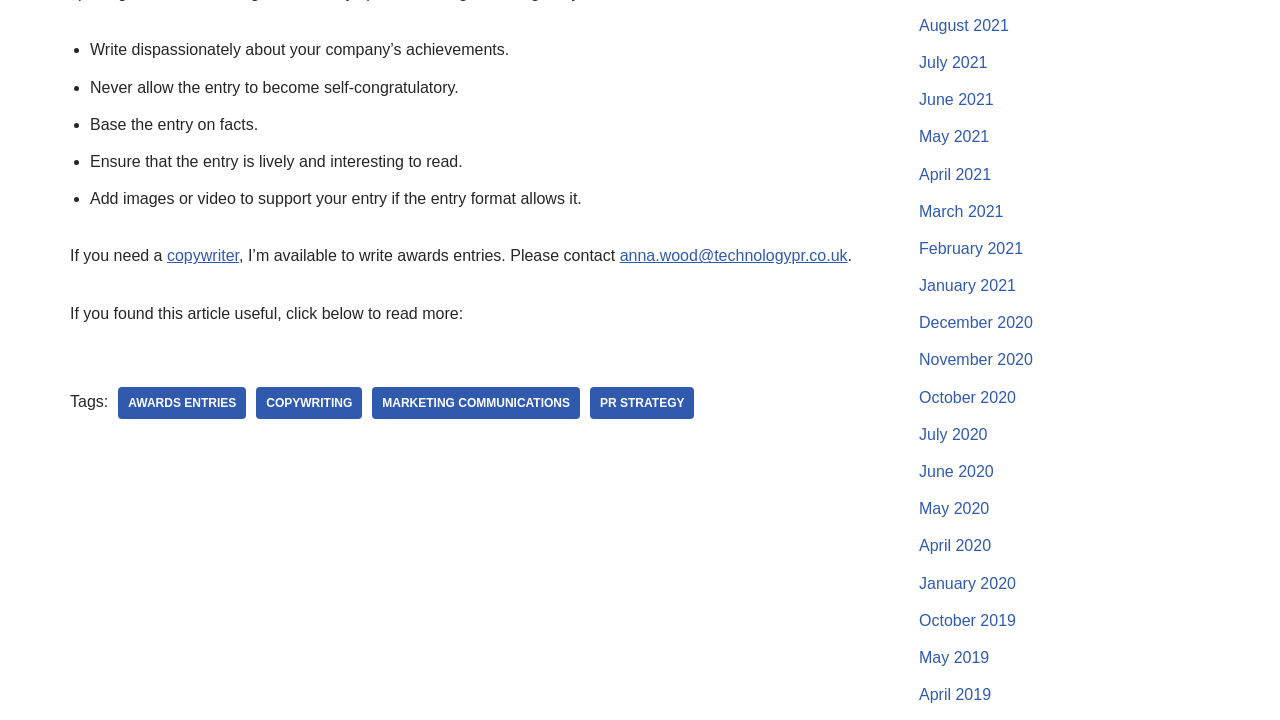Can you identify the bounding box coordinates of the clickable region needed to carry out this instruction: 'Click to contact the copywriter'? The coordinates should be four float numbers within the range of 0 to 1, stated as [left, top, right, bottom].

[0.484, 0.344, 0.662, 0.367]